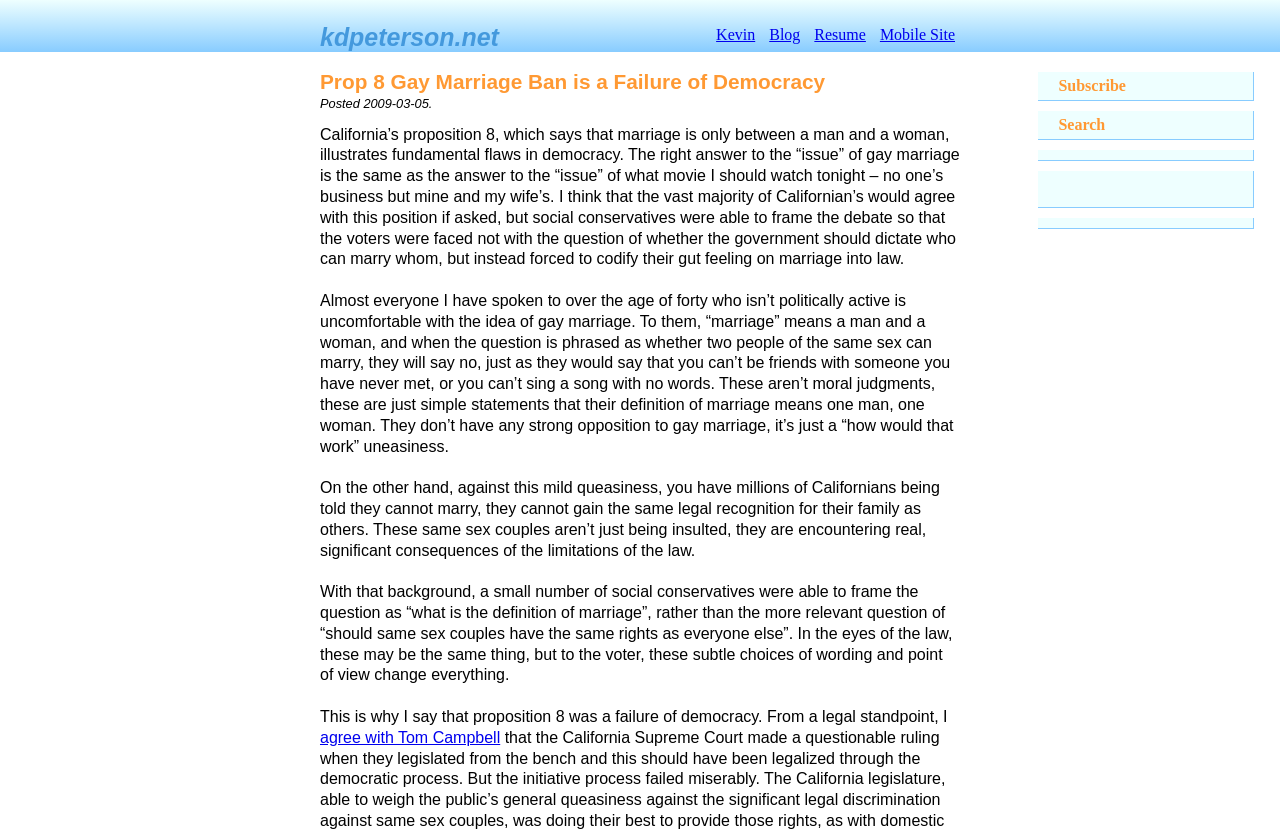Respond to the following question using a concise word or phrase: 
What is the author's view on the definition of marriage?

It's personal